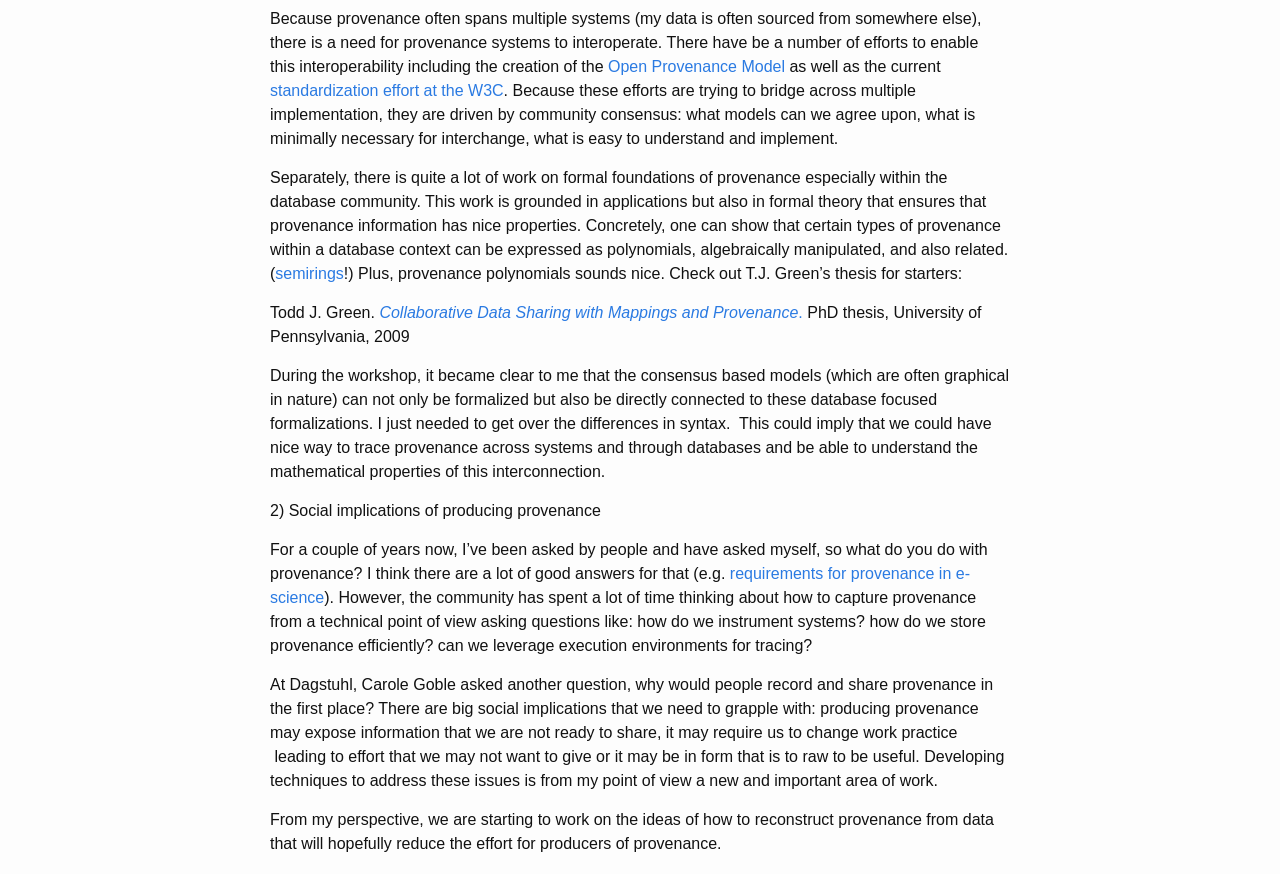What is the name of the thesis mentioned in the webpage?
Use the image to give a comprehensive and detailed response to the question.

The webpage mentions T.J. Green's thesis, 'Collaborative Data Sharing with Mappings and Provenance', which is a PhD thesis from the University of Pennsylvania, 2009.